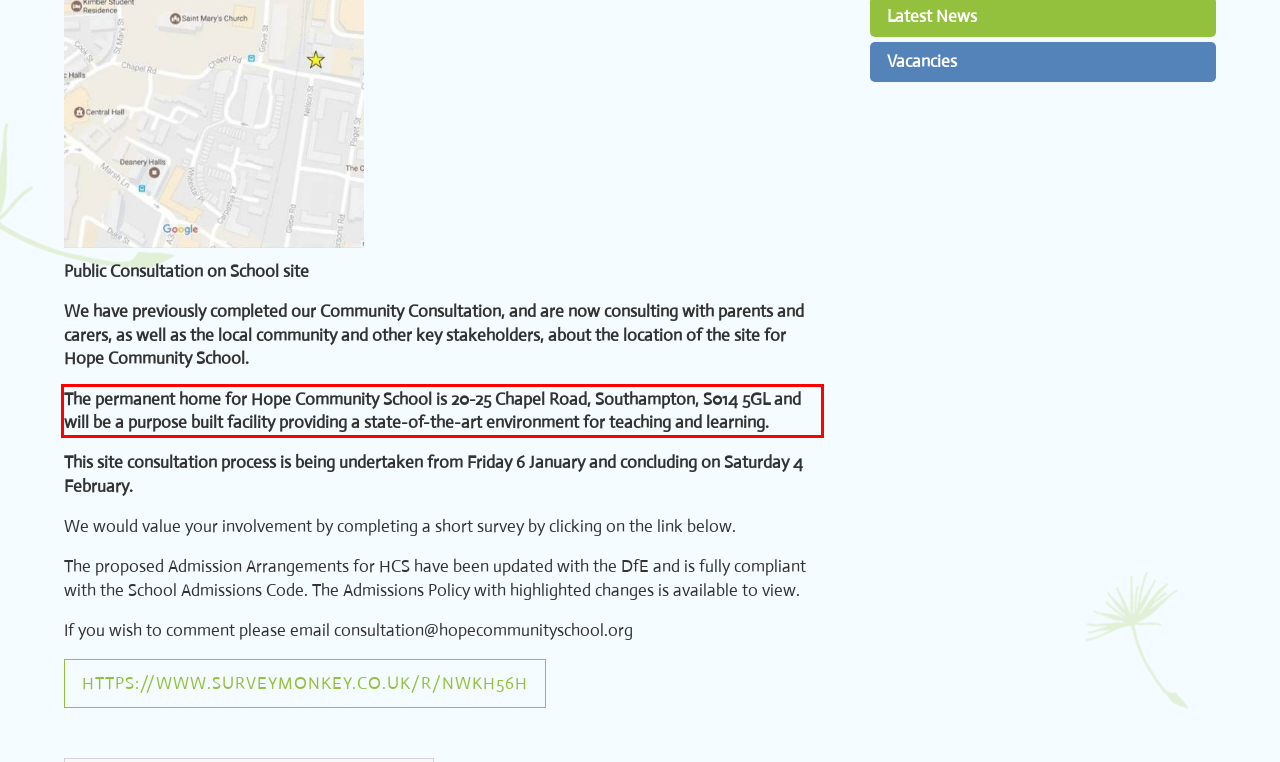Extract and provide the text found inside the red rectangle in the screenshot of the webpage.

The permanent home for Hope Community School is 20-25 Chapel Road, Southampton, S014 5GL and will be a purpose built facility providing a state-of-the-art environment for teaching and learning.